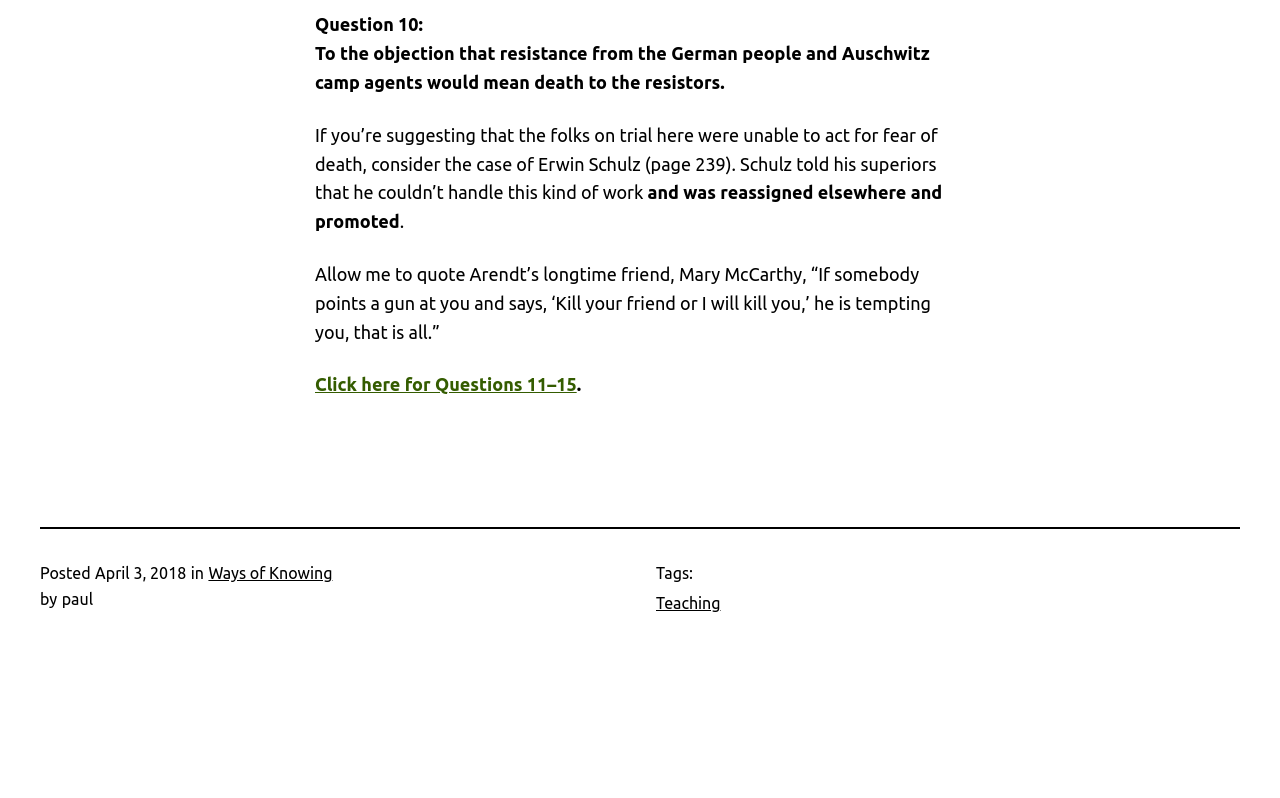What is the topic of the discussion? Using the information from the screenshot, answer with a single word or phrase.

Auschwitz camp agents